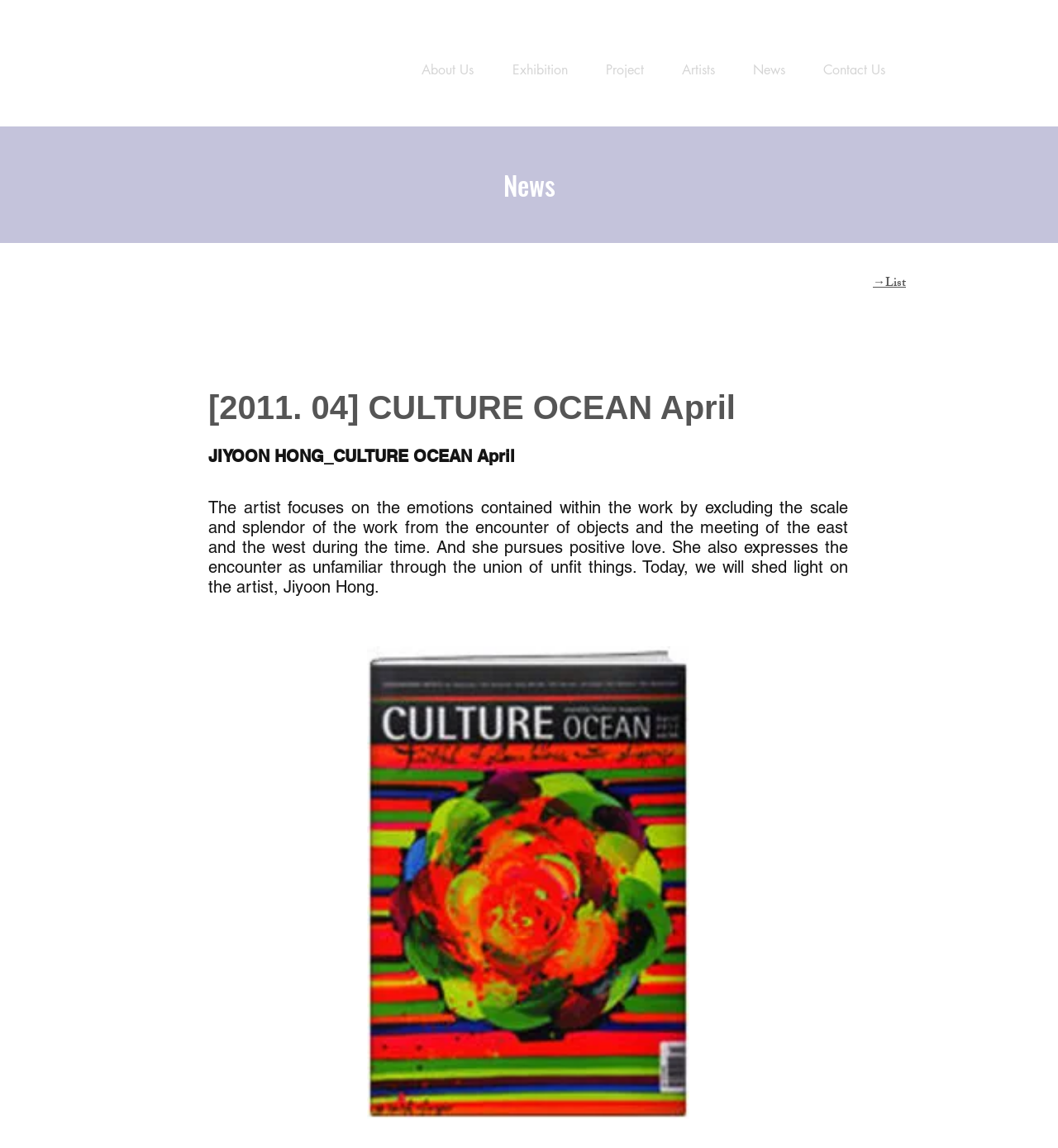What are the main sections of the website?
Answer with a single word or phrase, using the screenshot for reference.

About Us, Exhibition, Project, Artists, News, Contact Us